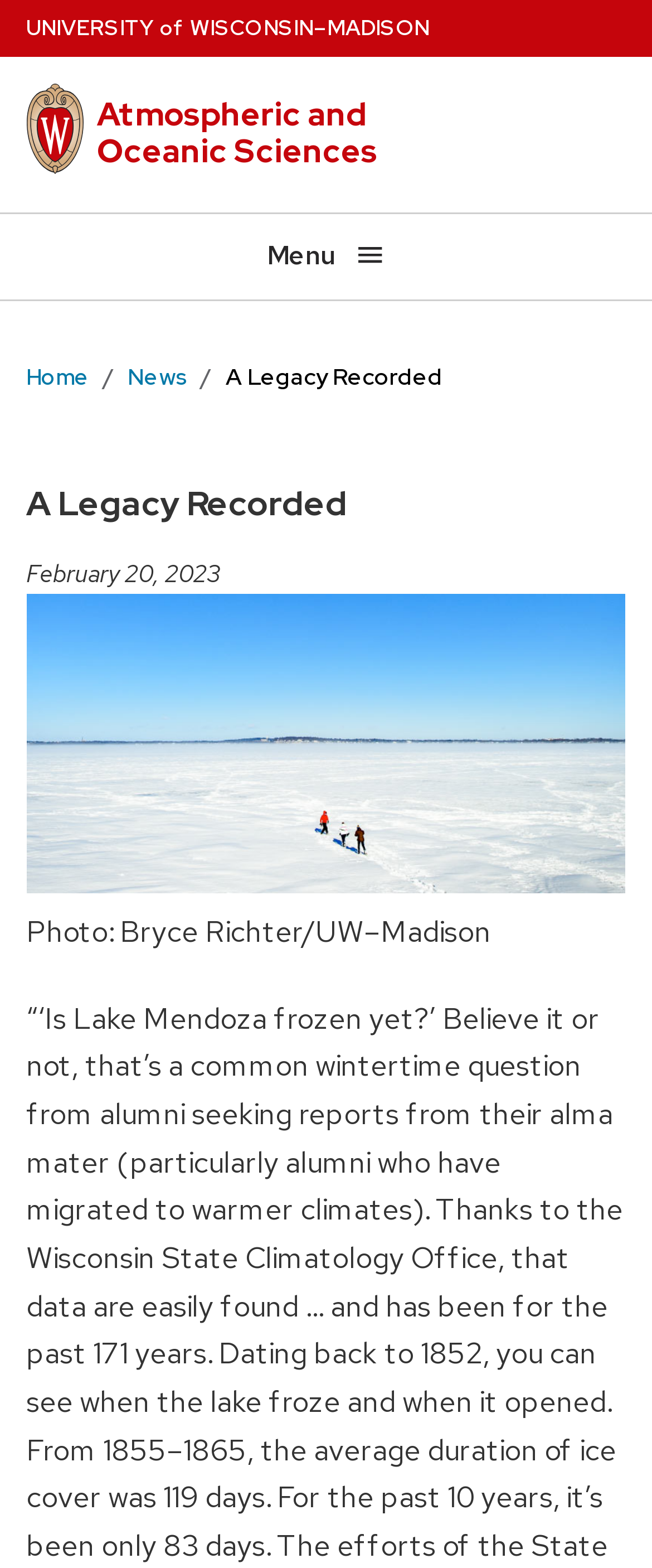What is the department's name?
Answer with a single word or phrase, using the screenshot for reference.

Atmospheric and Oceanic Sciences